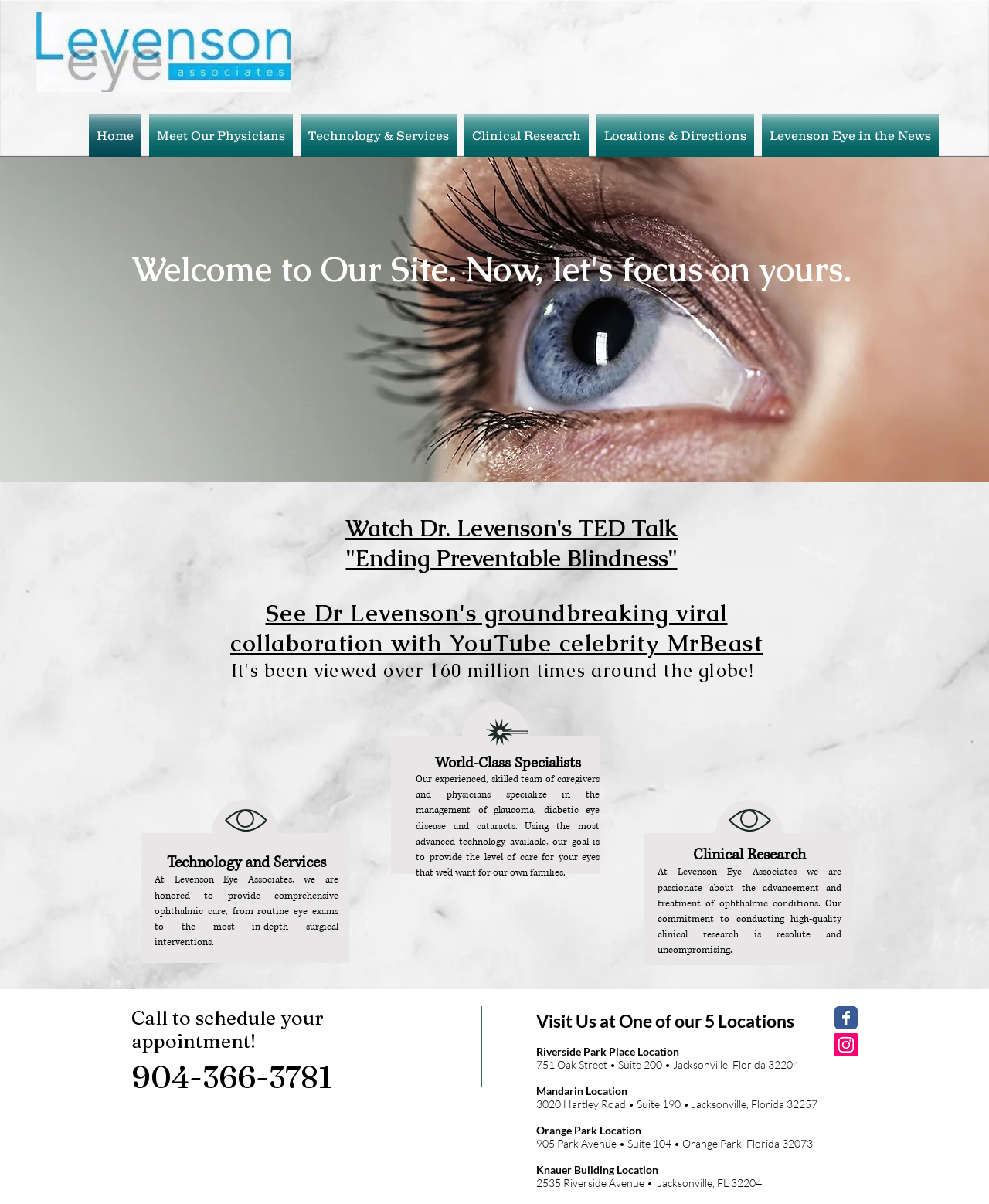What is the topic of Dr. Levenson's TED Talk?
We need a detailed and meticulous answer to the question.

The webpage mentions Dr. Levenson's TED Talk with the title 'Ending Preventable Blindness' in the heading element with ID 297.